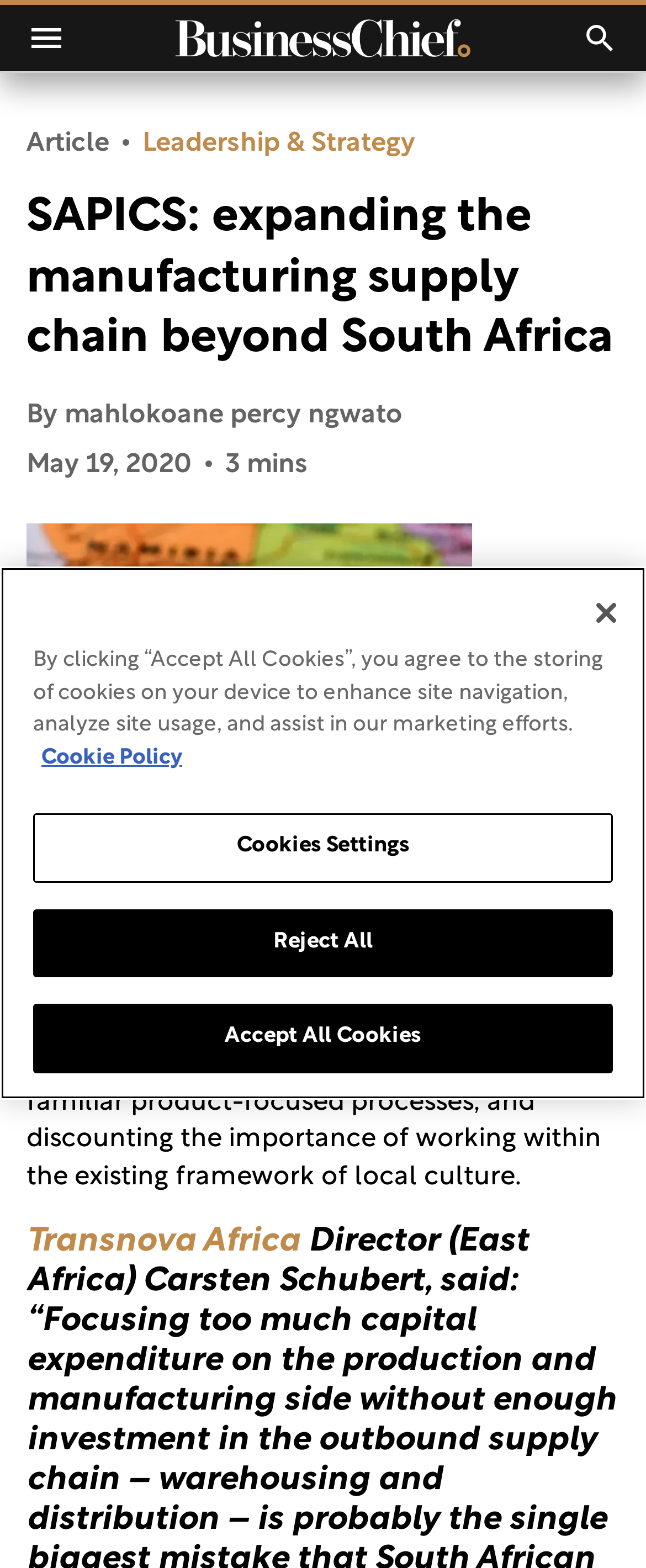Locate the bounding box coordinates of the clickable area needed to fulfill the instruction: "Learn more about TypeHub".

None